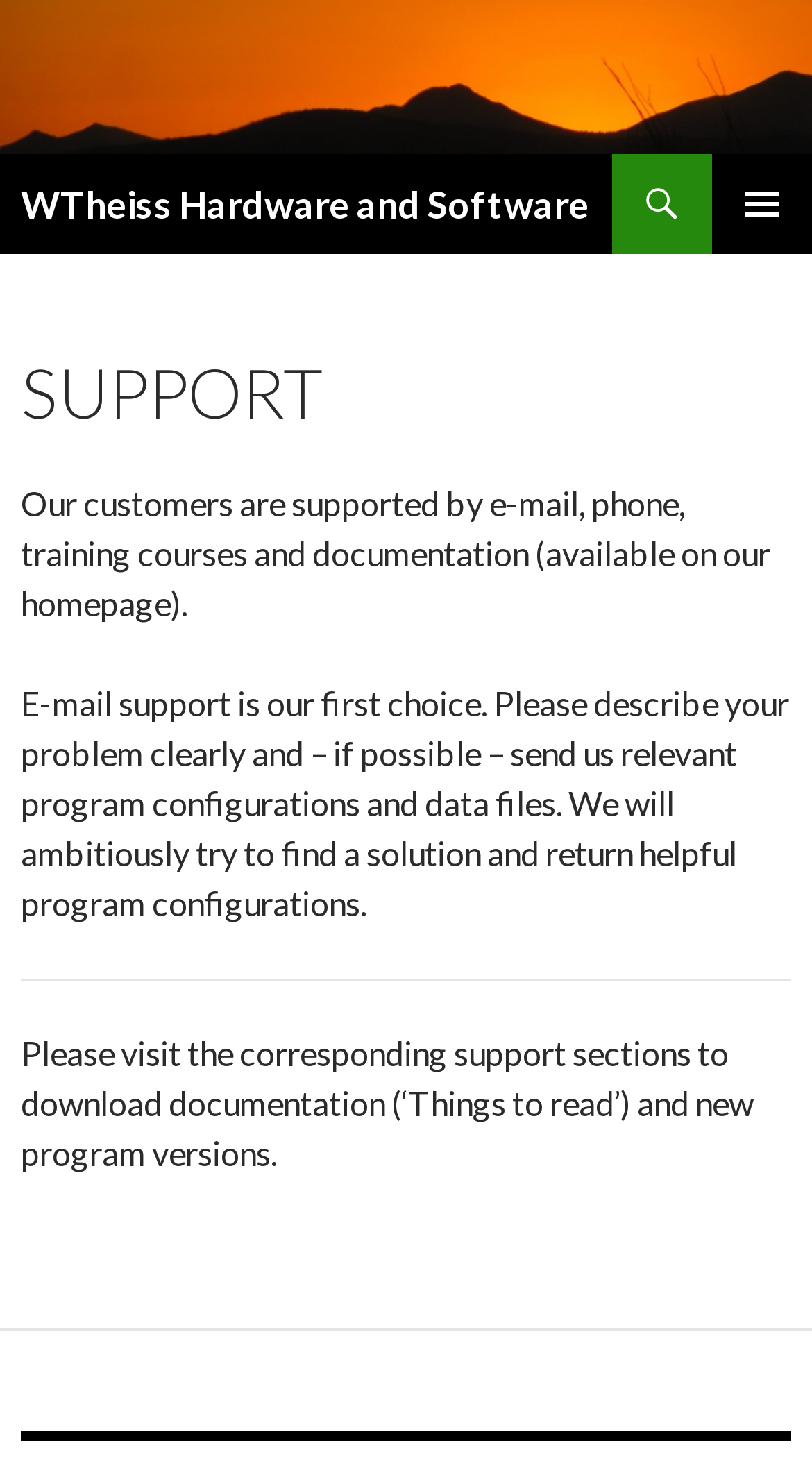Please provide a comprehensive answer to the question below using the information from the image: What is the primary method of support?

Based on the webpage content, it is mentioned that 'E-mail support is our first choice.' This indicates that e-mail is the primary method of support provided by WTheiss Hardware and Software.